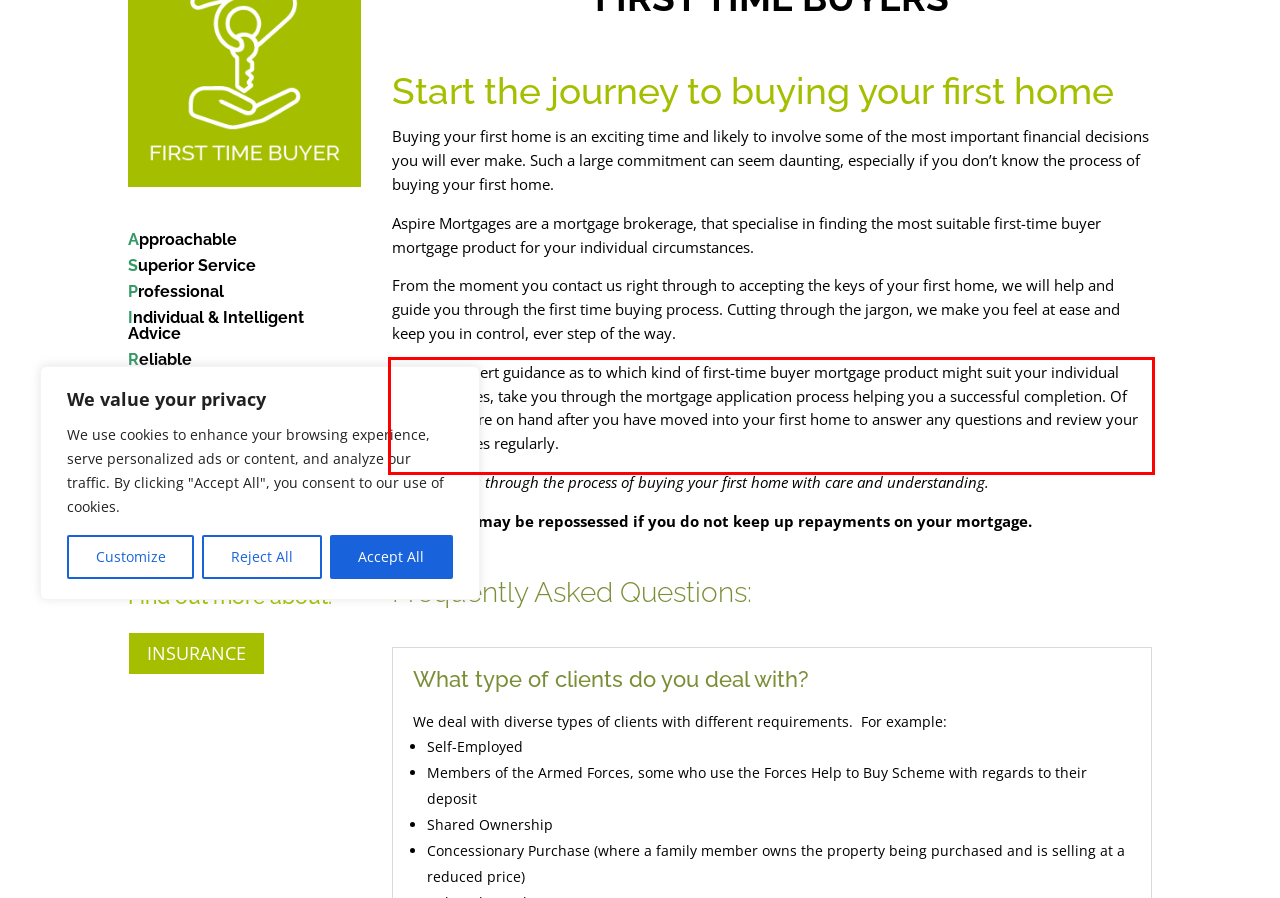You are provided with a screenshot of a webpage that includes a red bounding box. Extract and generate the text content found within the red bounding box.

We offer expert guidance as to which kind of first-time buyer mortgage product might suit your individual circumstances, take you through the mortgage application process helping you a successful completion. Of course, we are on hand after you have moved into your first home to answer any questions and review your circumstances regularly.